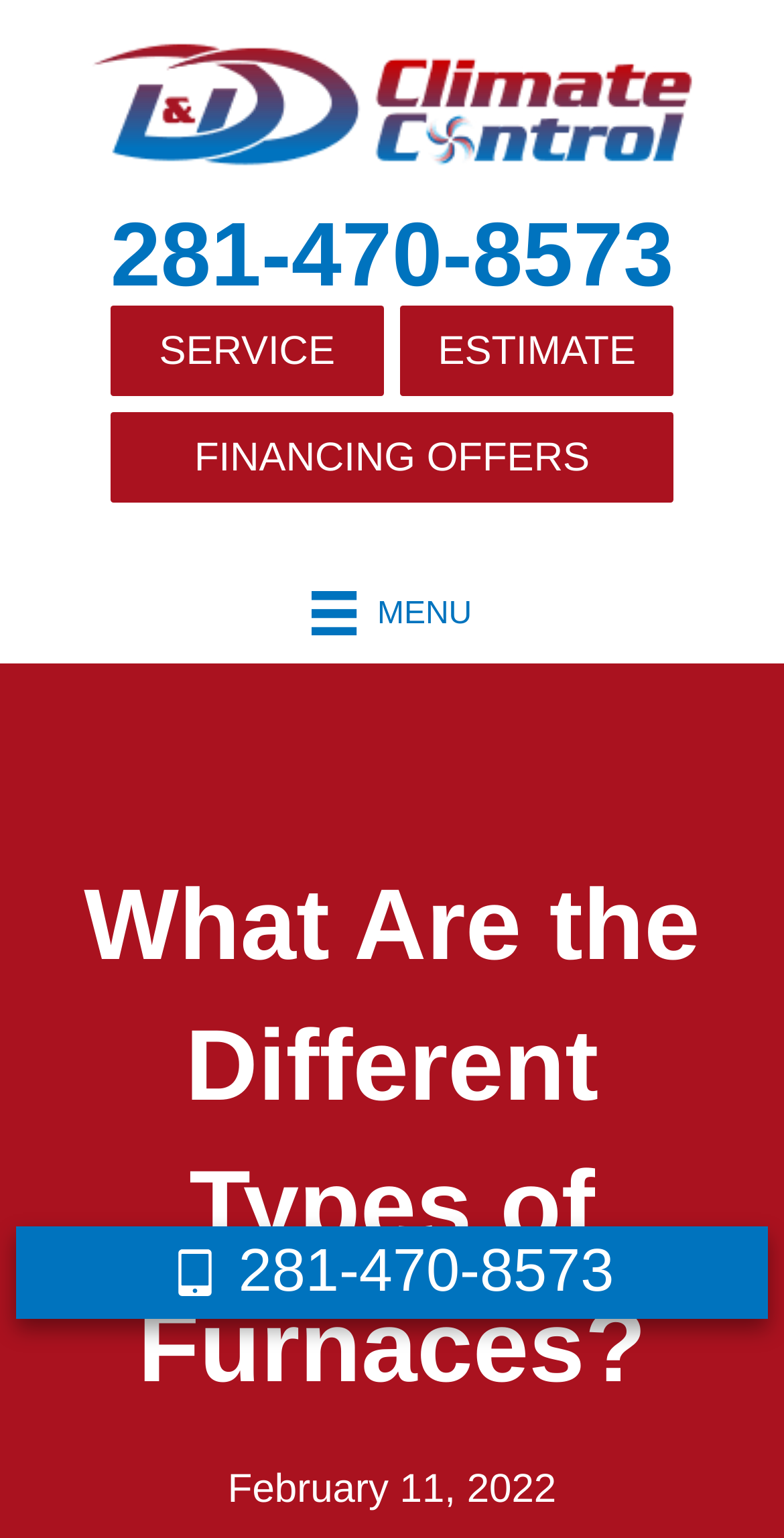Find and provide the bounding box coordinates for the UI element described here: "Estimate". The coordinates should be given as four float numbers between 0 and 1: [left, top, right, bottom].

[0.51, 0.199, 0.859, 0.258]